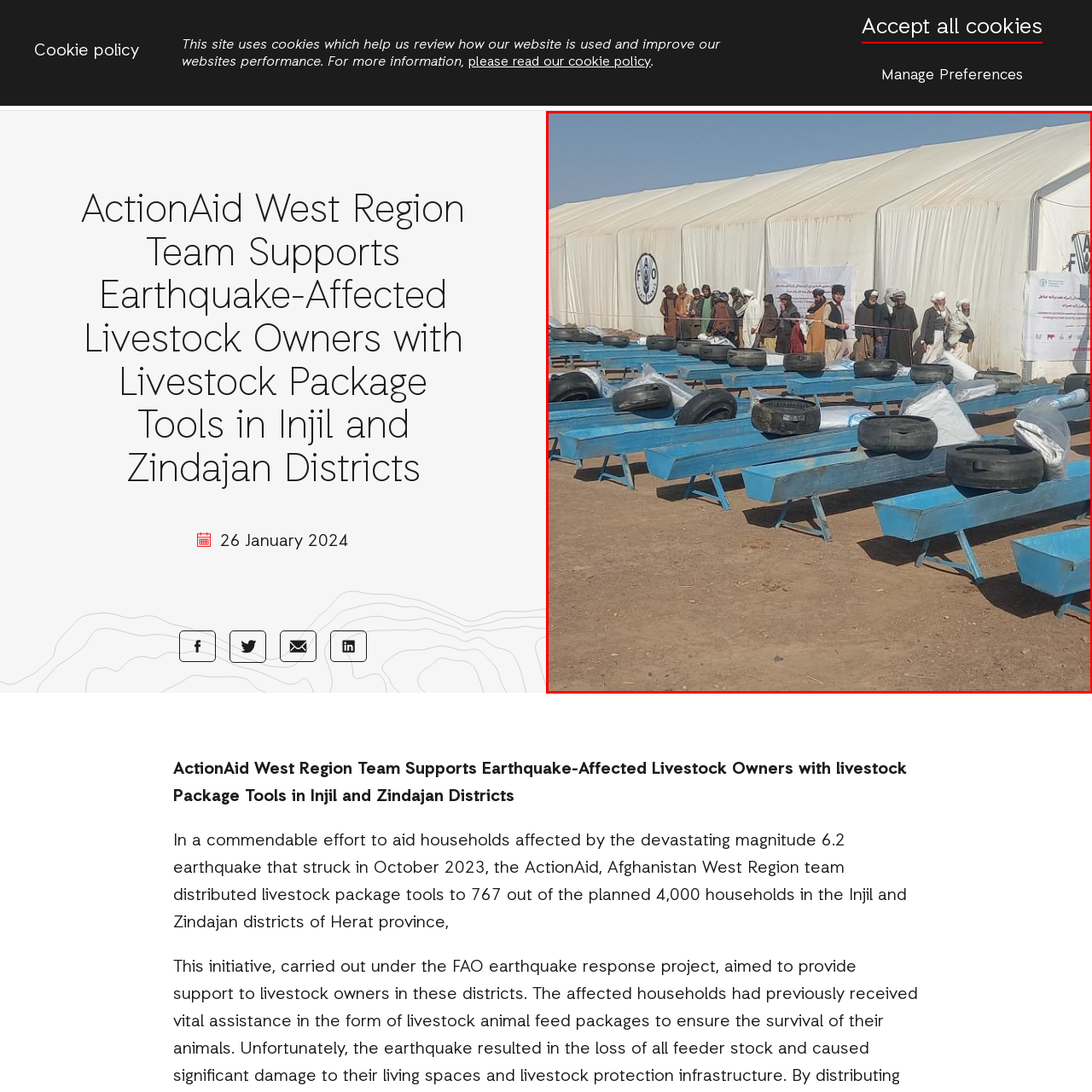Please concentrate on the part of the image enclosed by the red bounding box and answer the following question in detail using the information visible: In which districts are the beneficiaries from?

The caption states that several individuals, likely beneficiaries from the Injil and Zindajan districts, stand in line, waiting to receive their supplies.